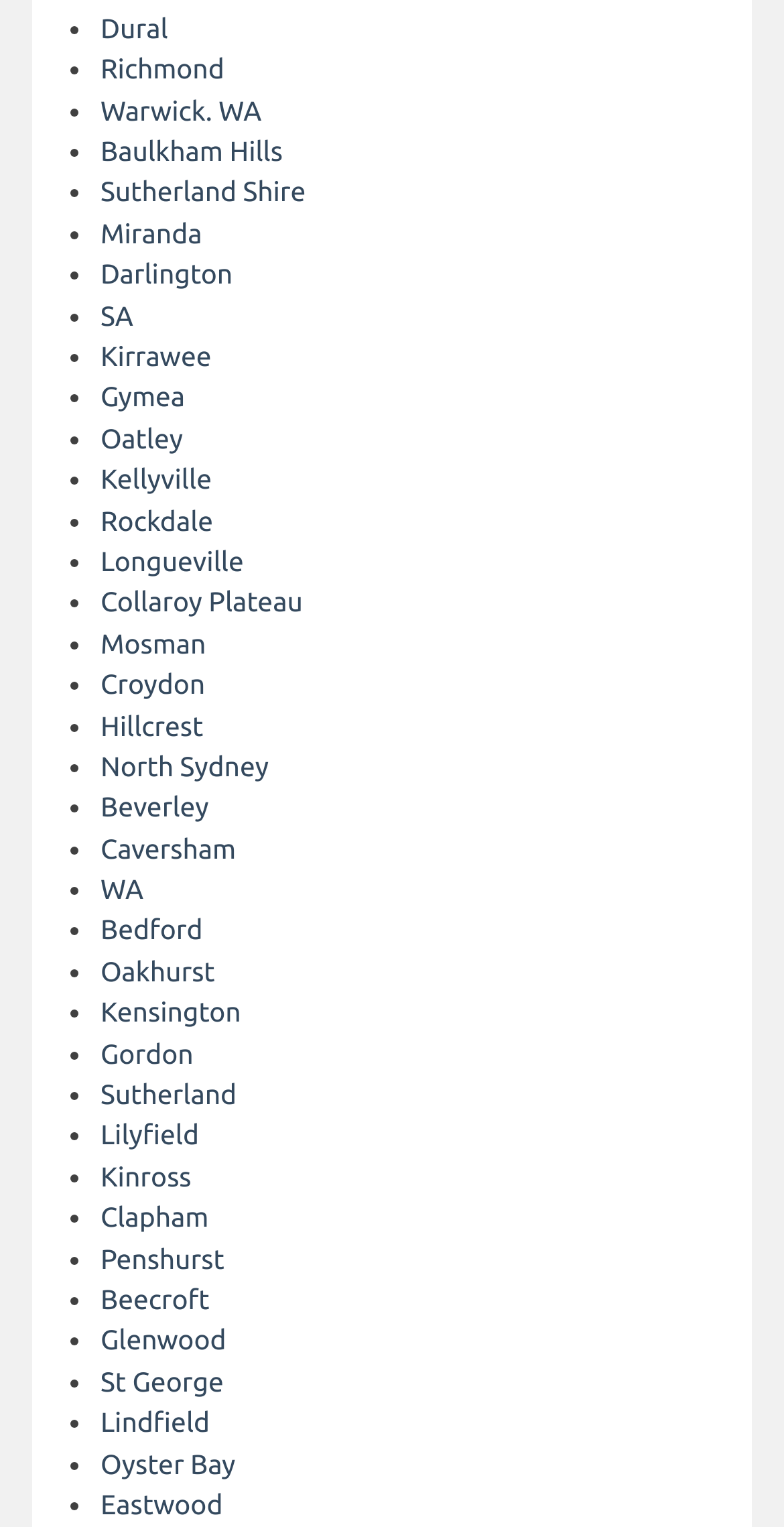Identify the bounding box coordinates for the region to click in order to carry out this instruction: "Explore Baulkham Hills". Provide the coordinates using four float numbers between 0 and 1, formatted as [left, top, right, bottom].

[0.128, 0.088, 0.361, 0.109]